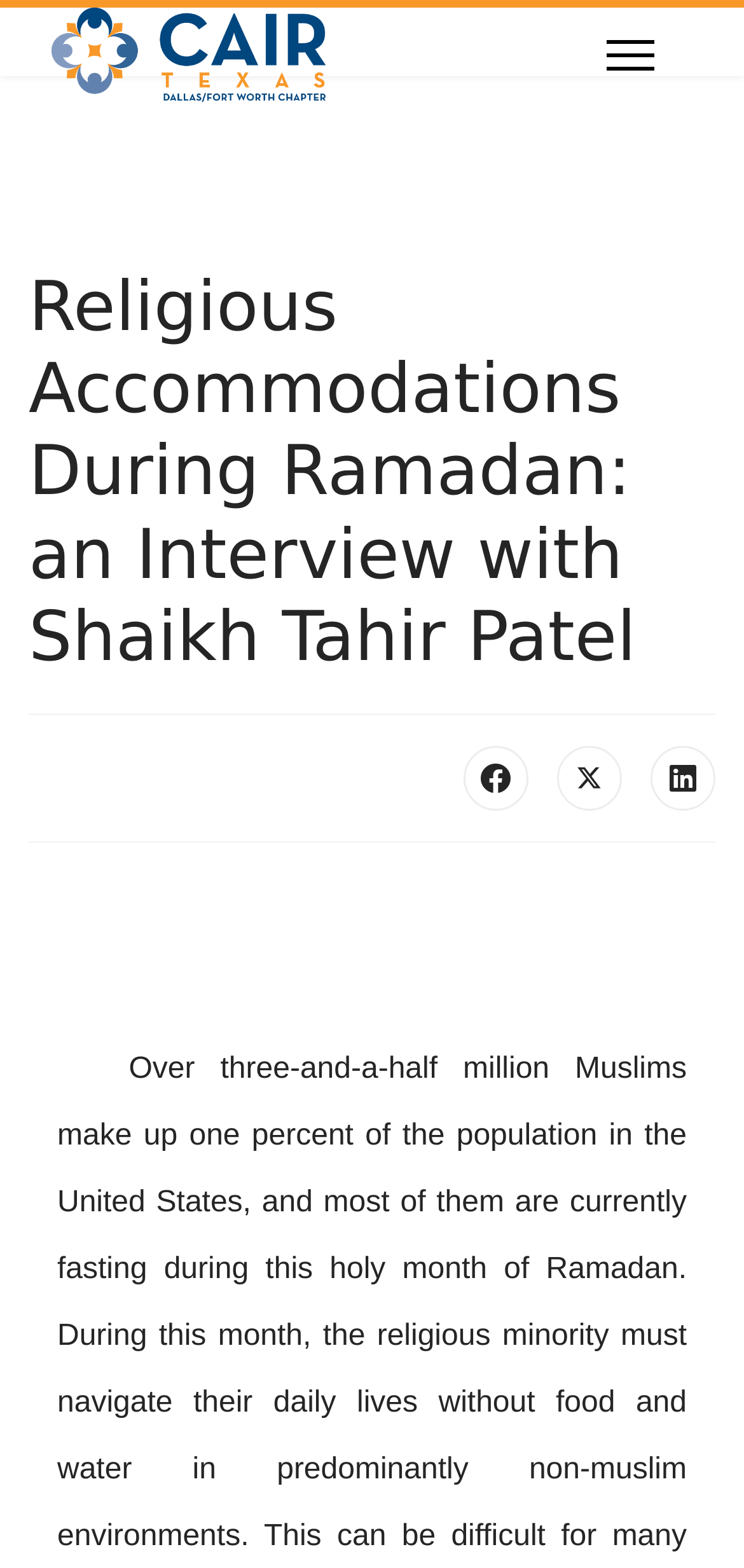What is the name of the organization in the logo?
Your answer should be a single word or phrase derived from the screenshot.

CAIR-Texas